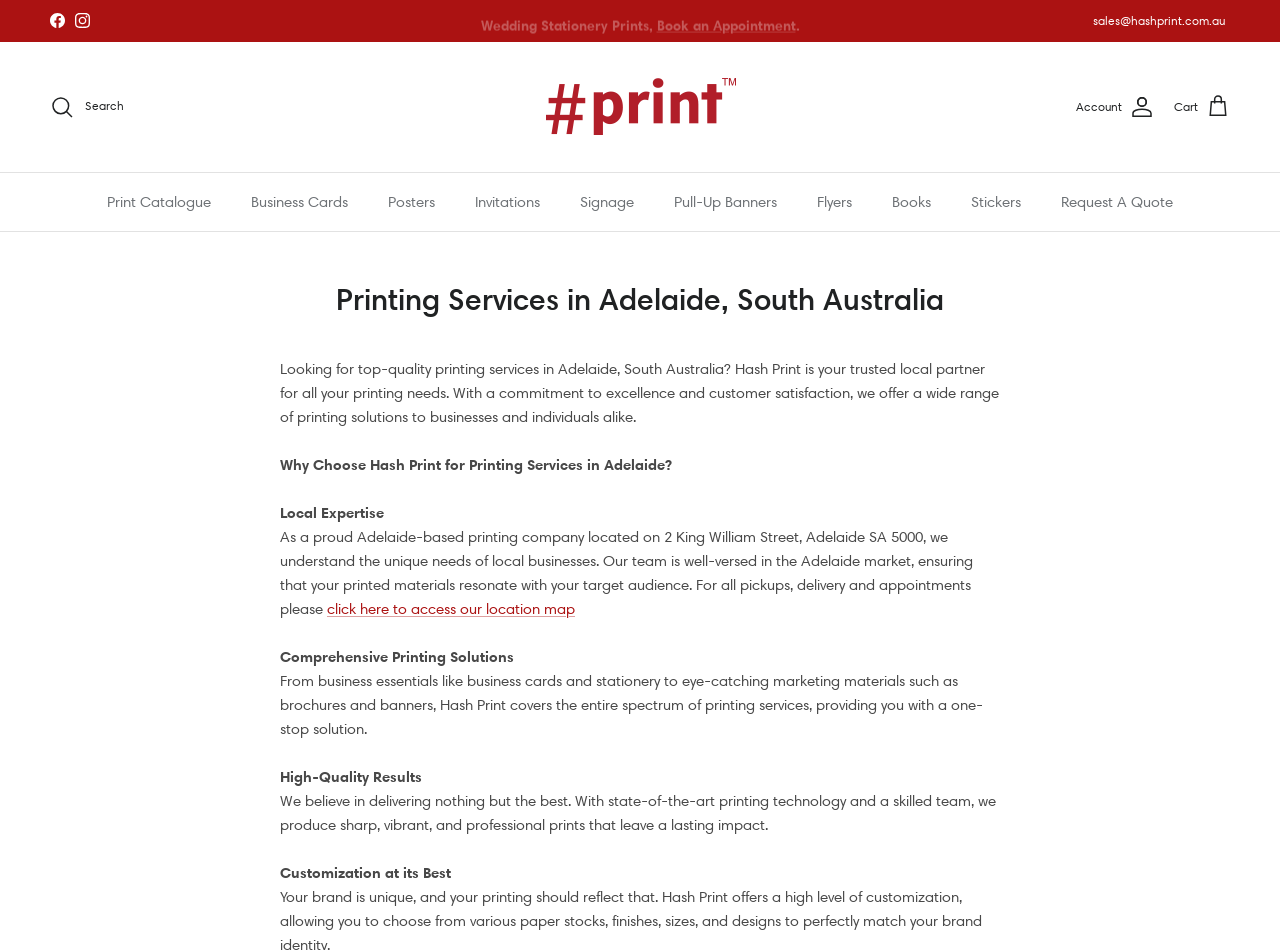Please answer the following question using a single word or phrase: 
What is the benefit of choosing Hash Print for printing services?

Local expertise, comprehensive solutions, high-quality results, and customization